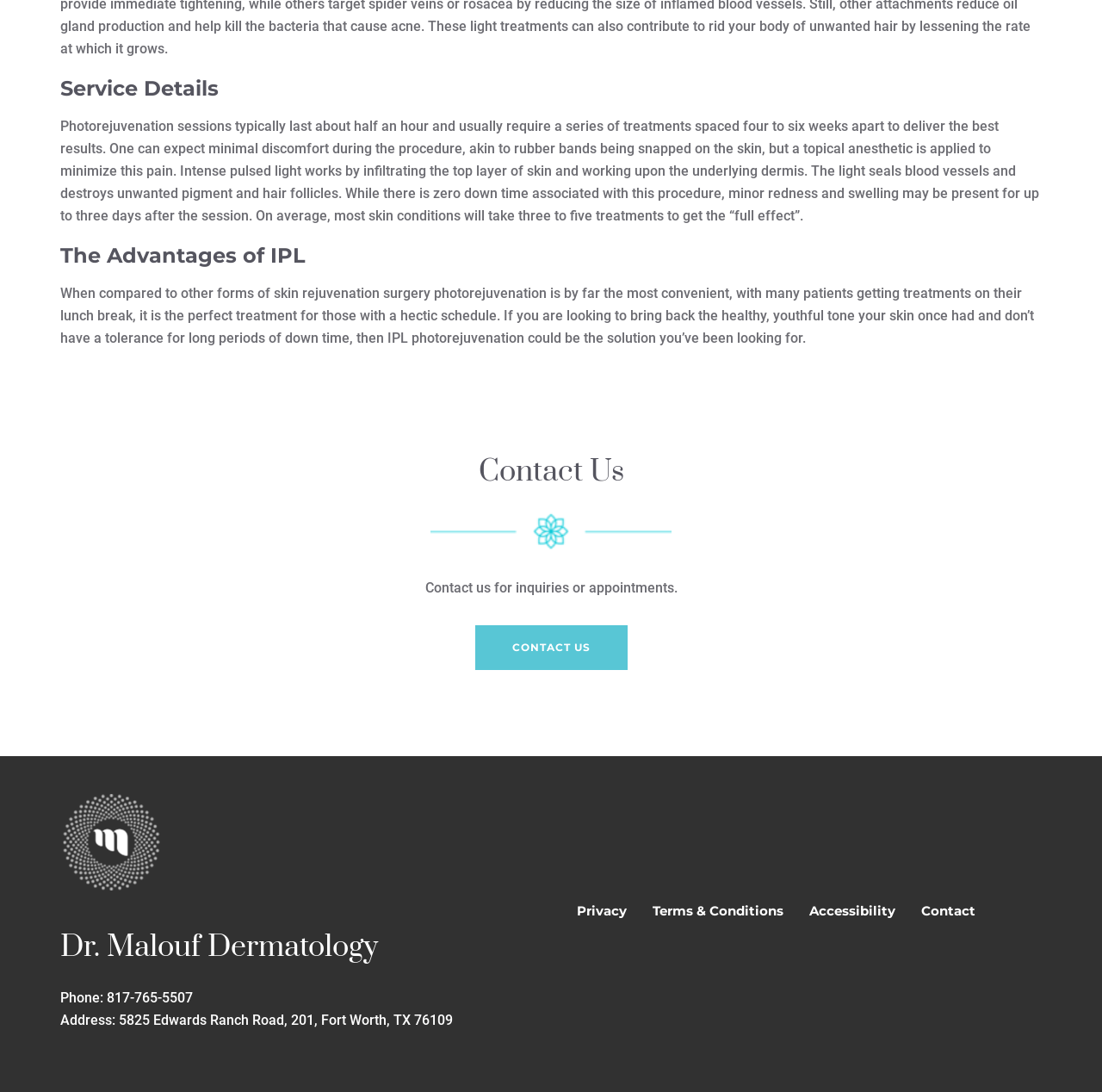What is the advantage of IPL photorejuvenation?
Using the information from the image, answer the question thoroughly.

The webpage states that when compared to other forms of skin rejuvenation surgery, photorejuvenation is by far the most convenient, with many patients getting treatments on their lunch break, making it perfect for those with a hectic schedule.